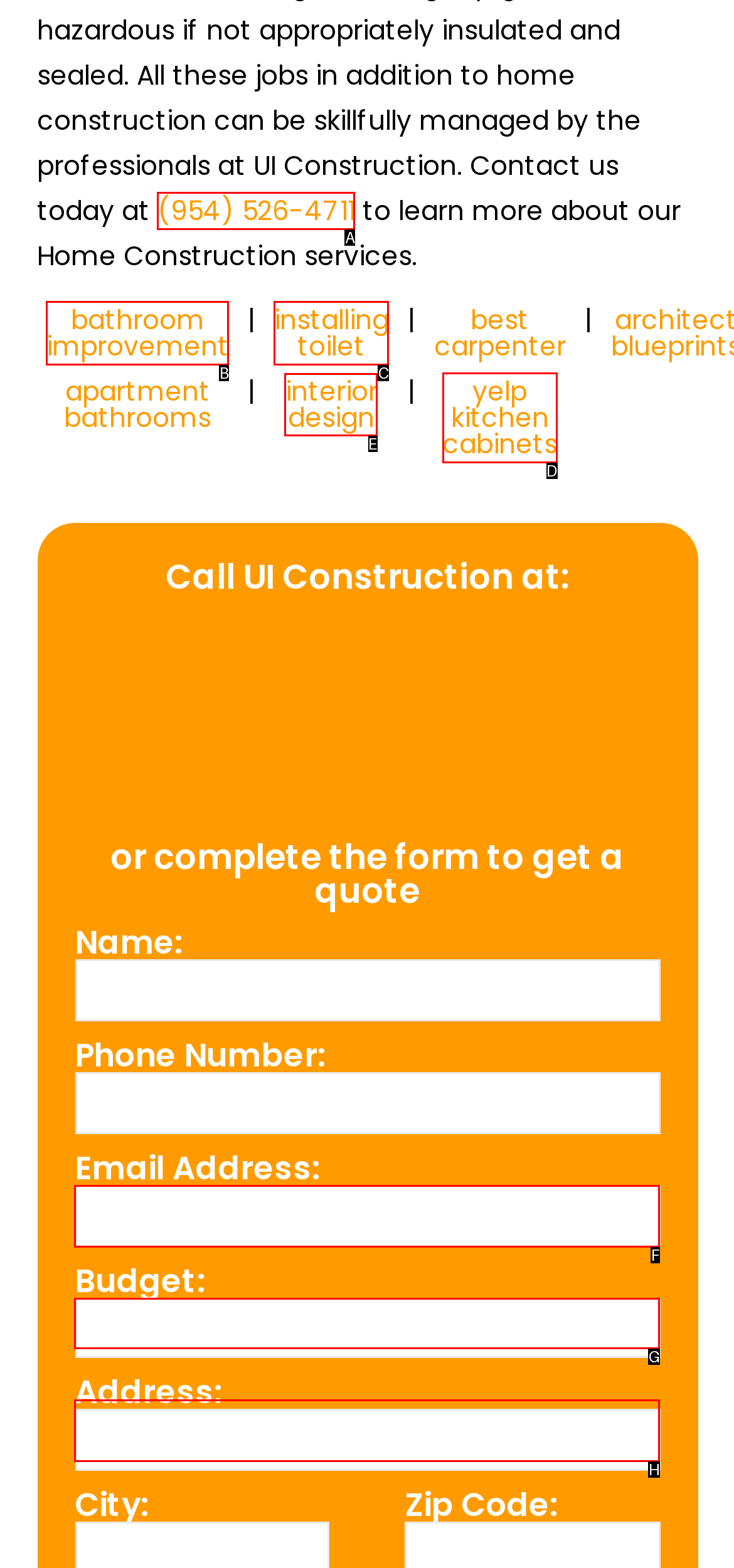Tell me the letter of the UI element I should click to accomplish the task: Click the link to learn more about interior design based on the choices provided in the screenshot.

E